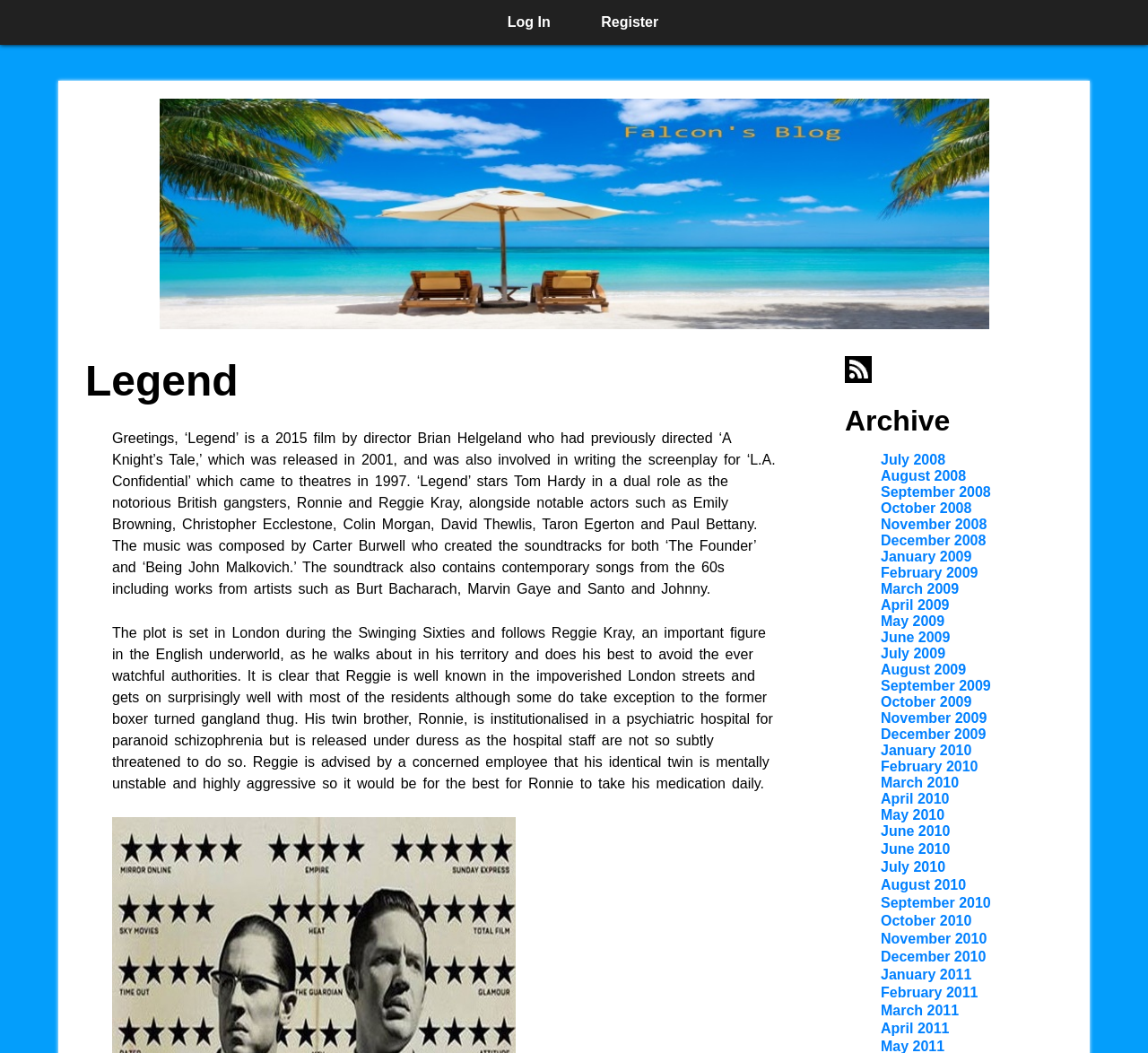Locate the bounding box coordinates of the item that should be clicked to fulfill the instruction: "Read the blog post about the movie Legend".

[0.098, 0.409, 0.676, 0.566]